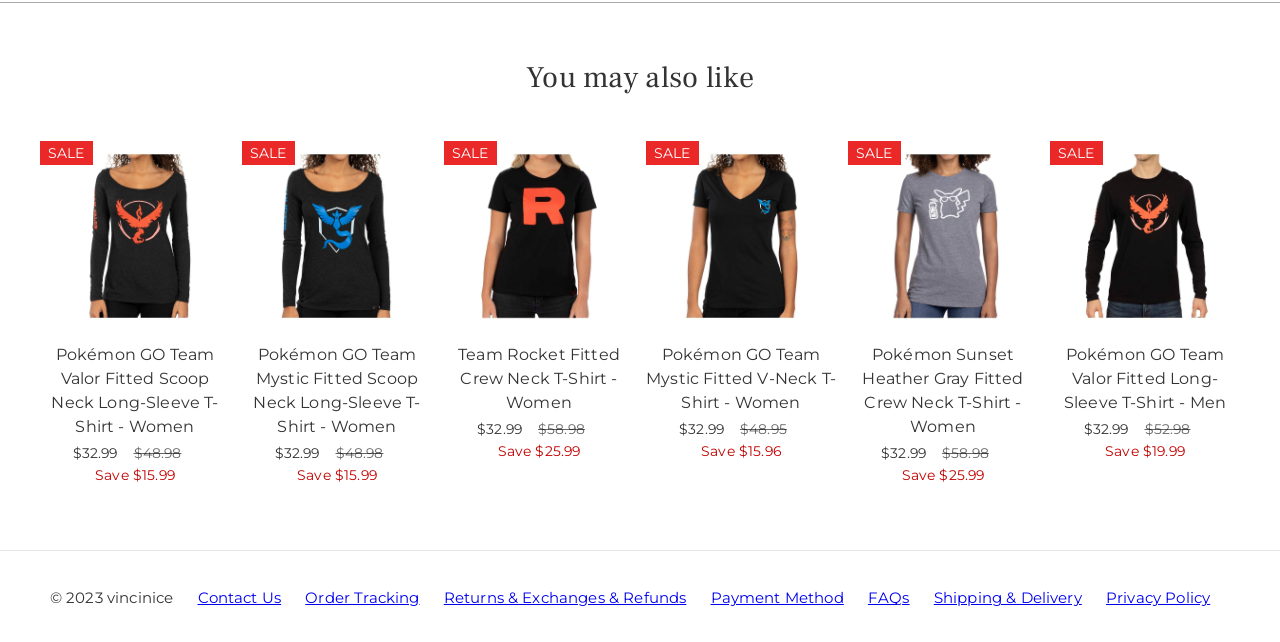Provide the bounding box coordinates of the area you need to click to execute the following instruction: "Read the news article '英国：泰德熊首次“太空漫步”'".

None